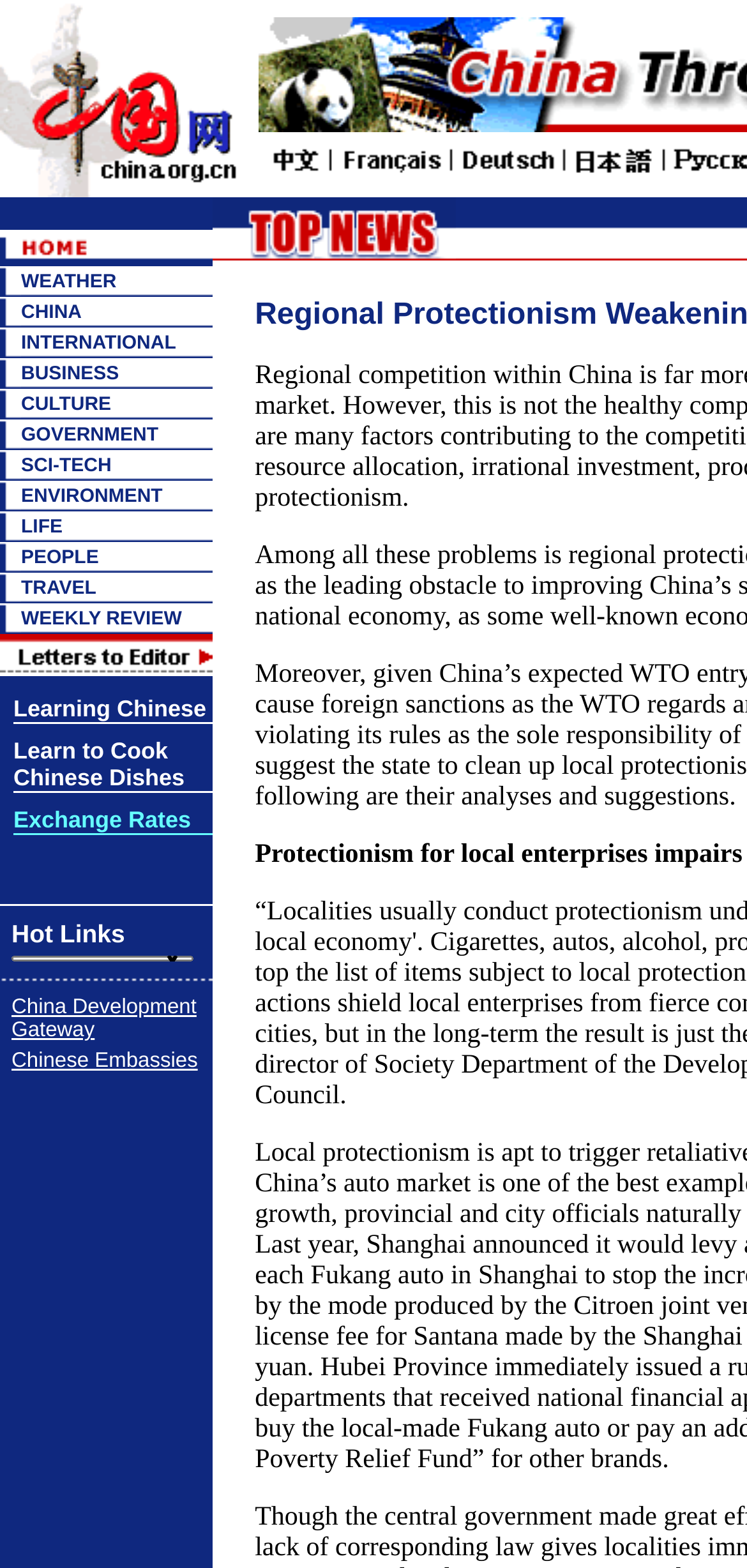Please find the bounding box coordinates of the section that needs to be clicked to achieve this instruction: "Click the BUSINESS link".

[0.028, 0.231, 0.159, 0.245]